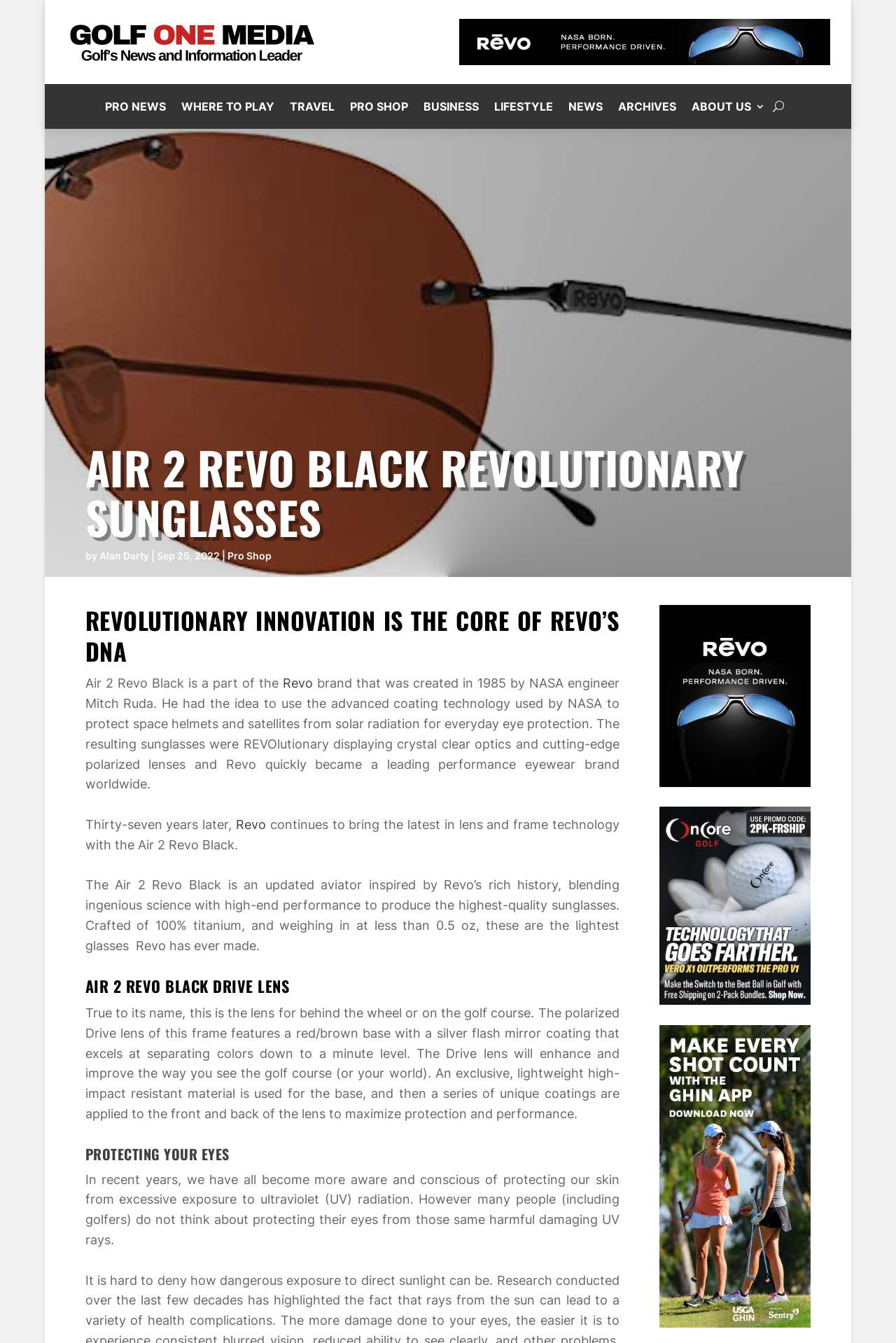Please locate the bounding box coordinates of the element's region that needs to be clicked to follow the instruction: "Click on the image of Air 2 Revo Black sunglasses". The bounding box coordinates should be provided as four float numbers between 0 and 1, i.e., [left, top, right, bottom].

[0.073, 0.005, 0.355, 0.057]